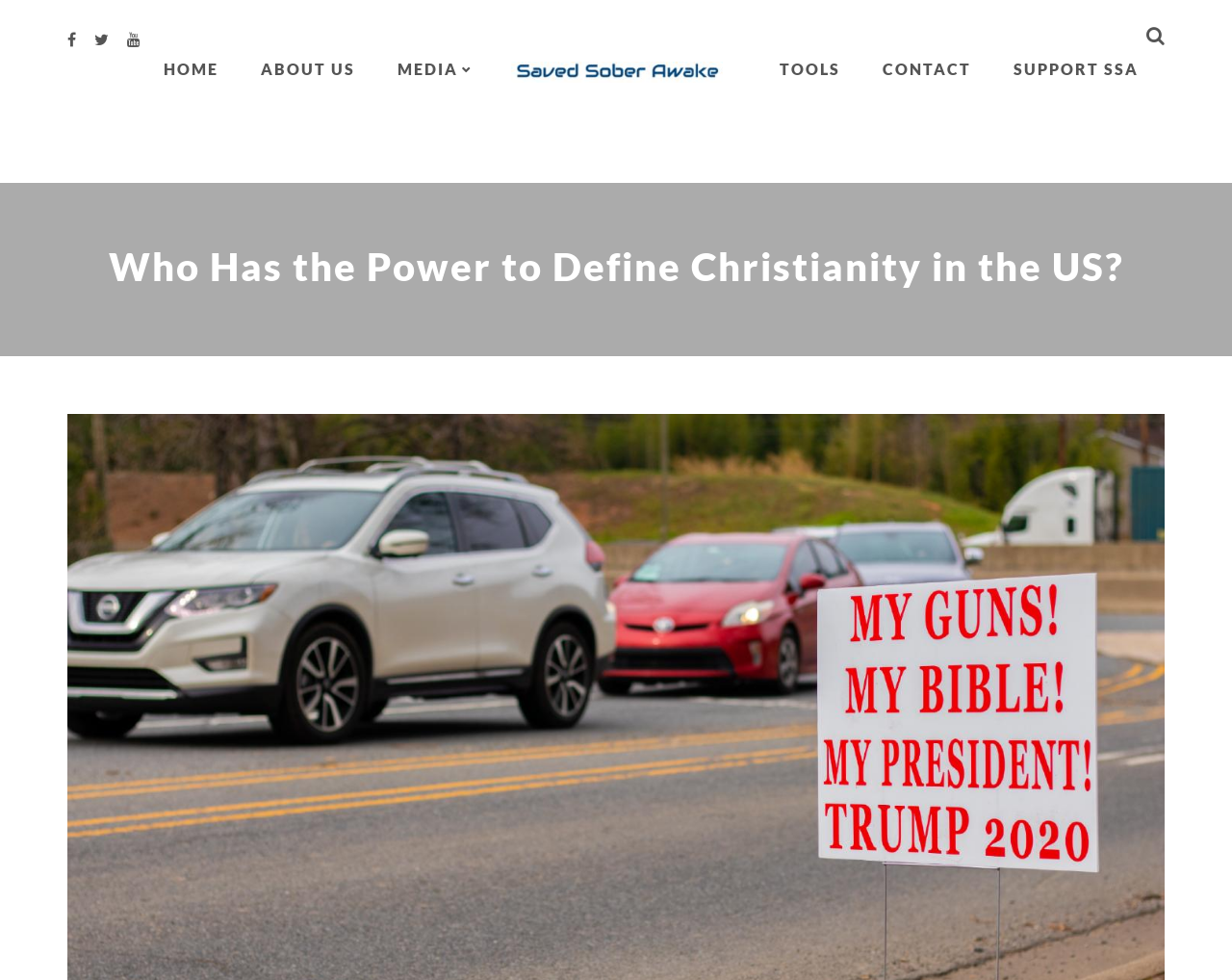Determine the bounding box coordinates for the HTML element mentioned in the following description: "About Us". The coordinates should be a list of four floats ranging from 0 to 1, represented as [left, top, right, bottom].

[0.211, 0.061, 0.288, 0.08]